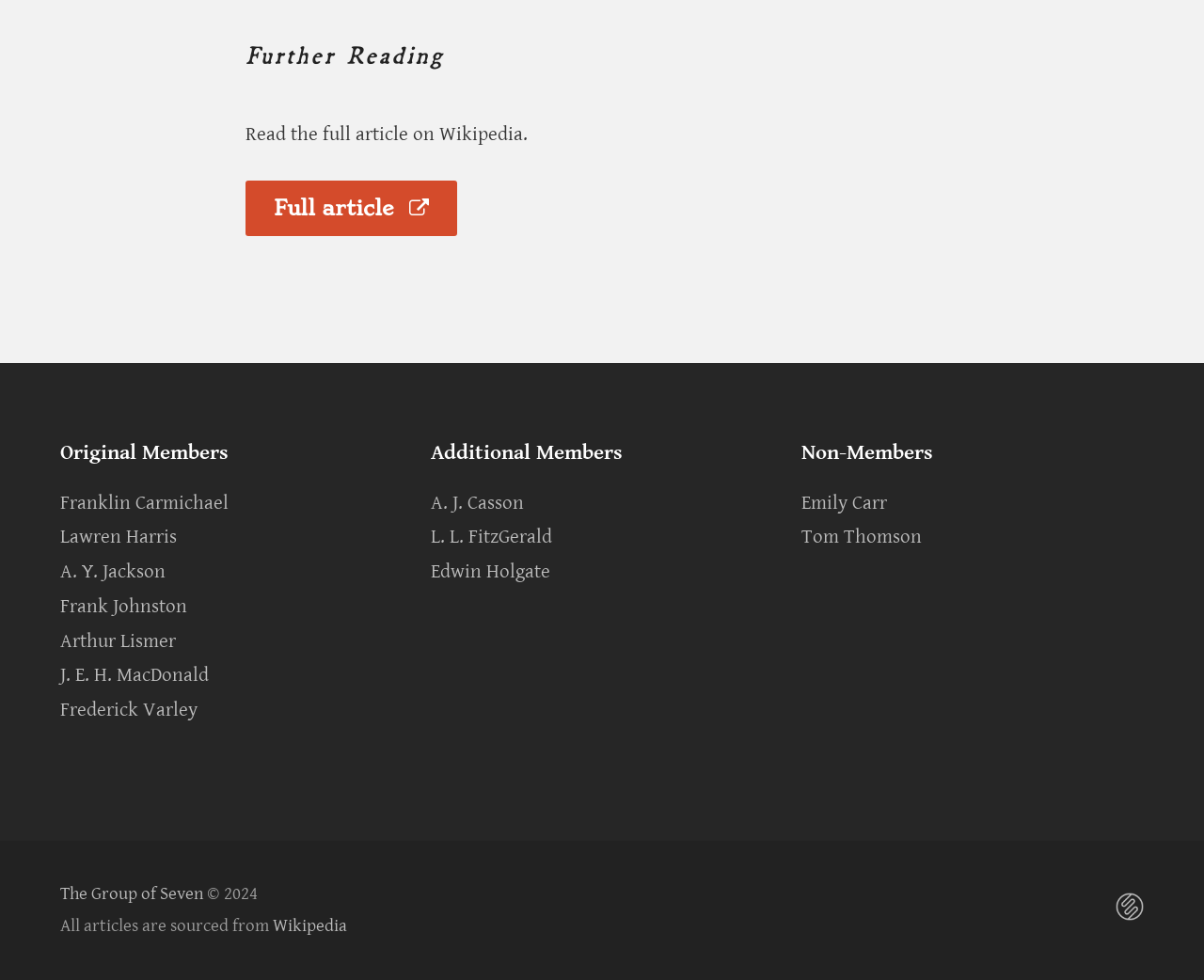Show the bounding box coordinates for the HTML element described as: "CS".

[0.927, 0.911, 0.95, 0.939]